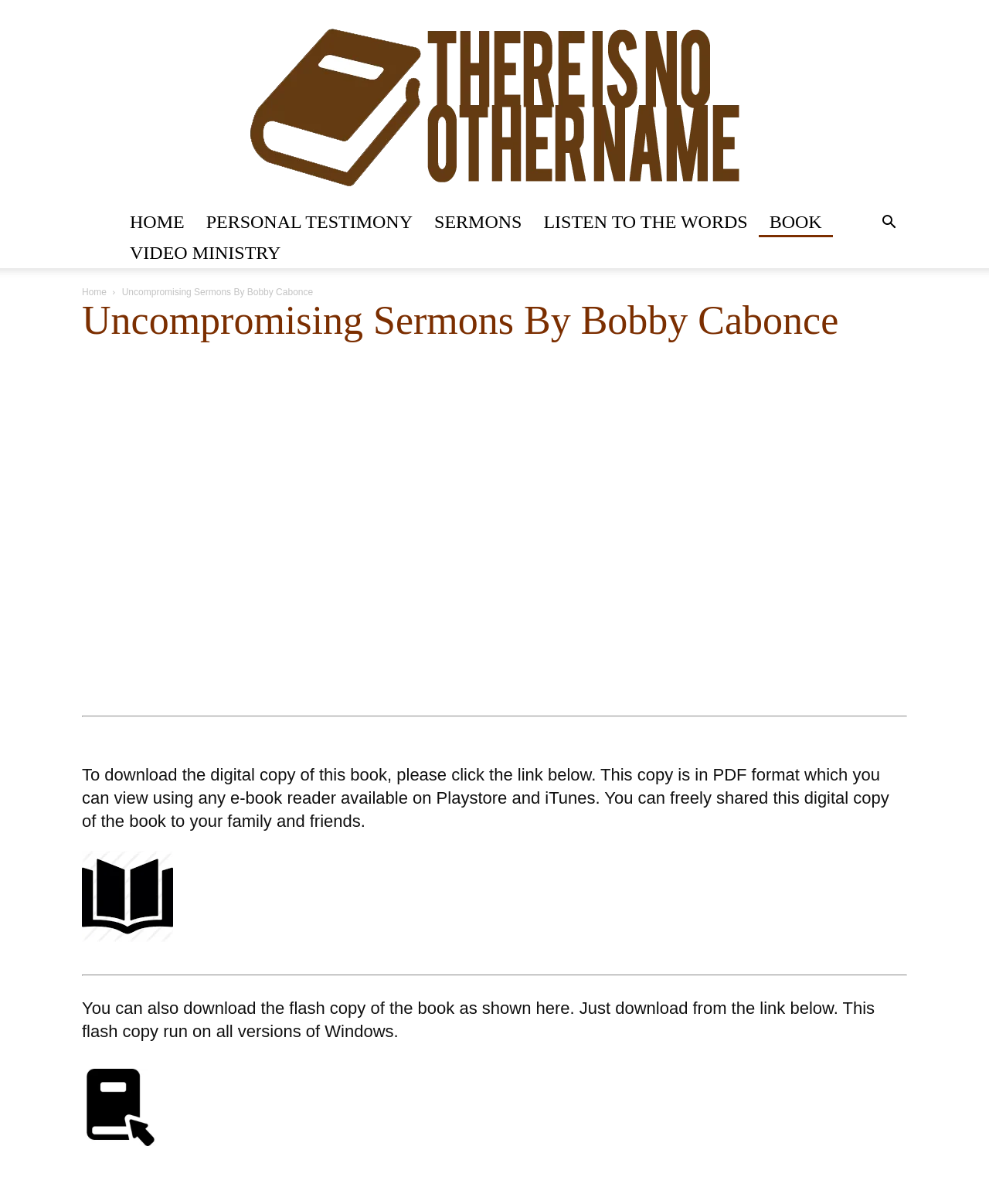Please identify and generate the text content of the webpage's main heading.

Uncompromising Sermons By Bobby Cabonce